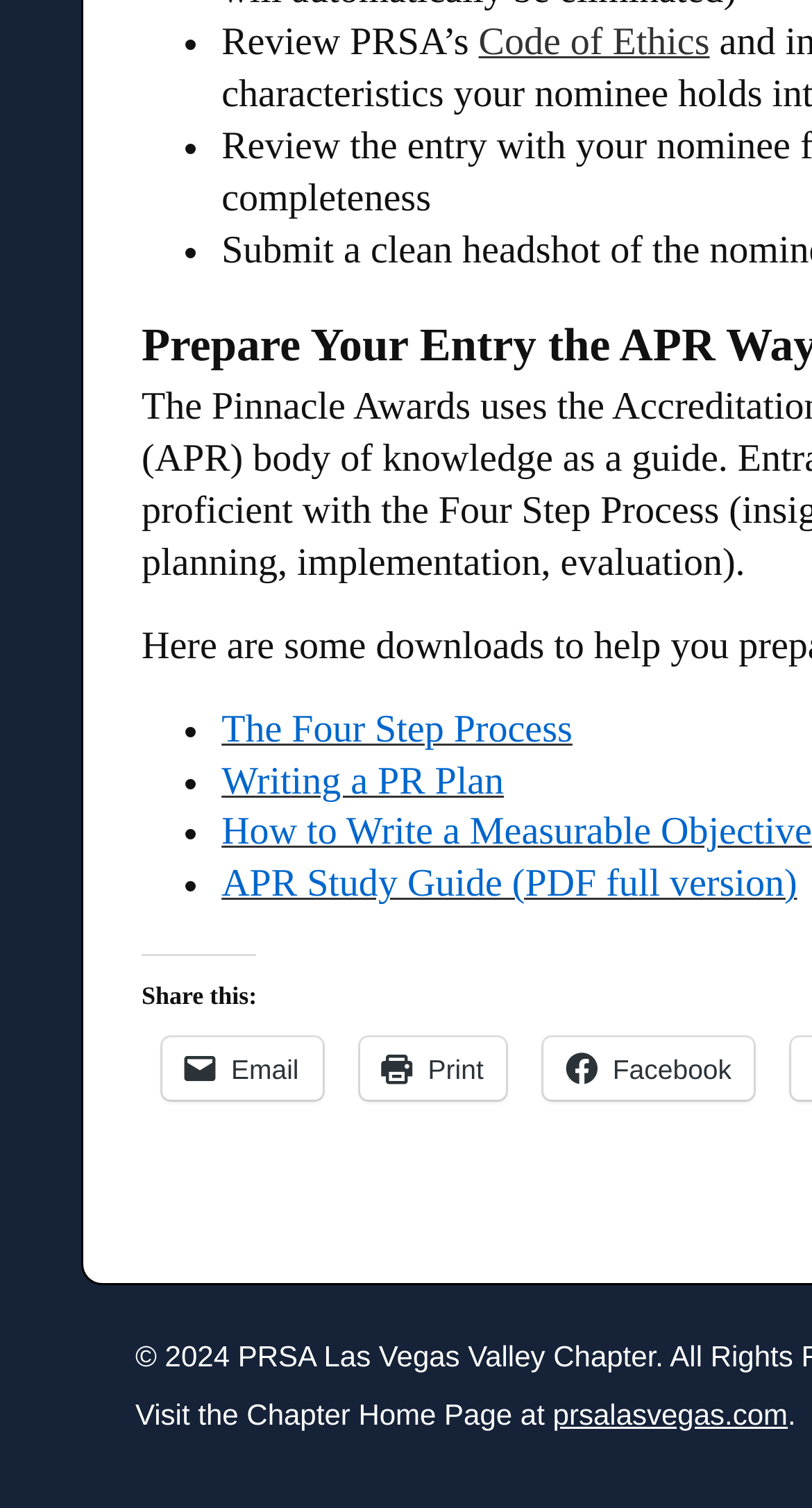Pinpoint the bounding box coordinates of the element you need to click to execute the following instruction: "View The Four Step Process". The bounding box should be represented by four float numbers between 0 and 1, in the format [left, top, right, bottom].

[0.273, 0.476, 0.705, 0.495]